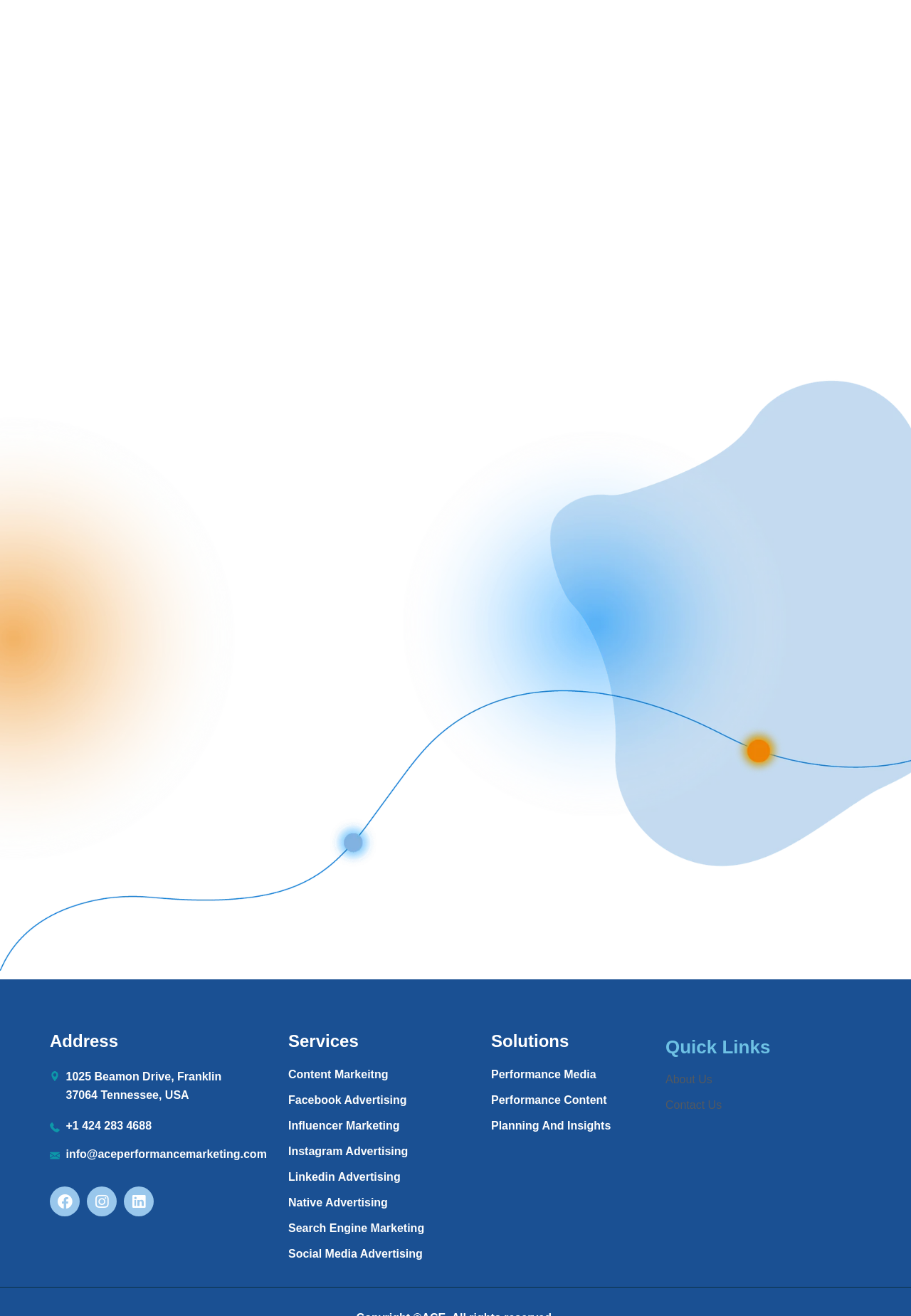What services does Ace Performance Marketing offer?
Please utilize the information in the image to give a detailed response to the question.

I found the services by looking at the links under the 'Services' heading, which includes 'Content Markeitng', 'Facebook Advertising', 'Influencer Marketing', and more.